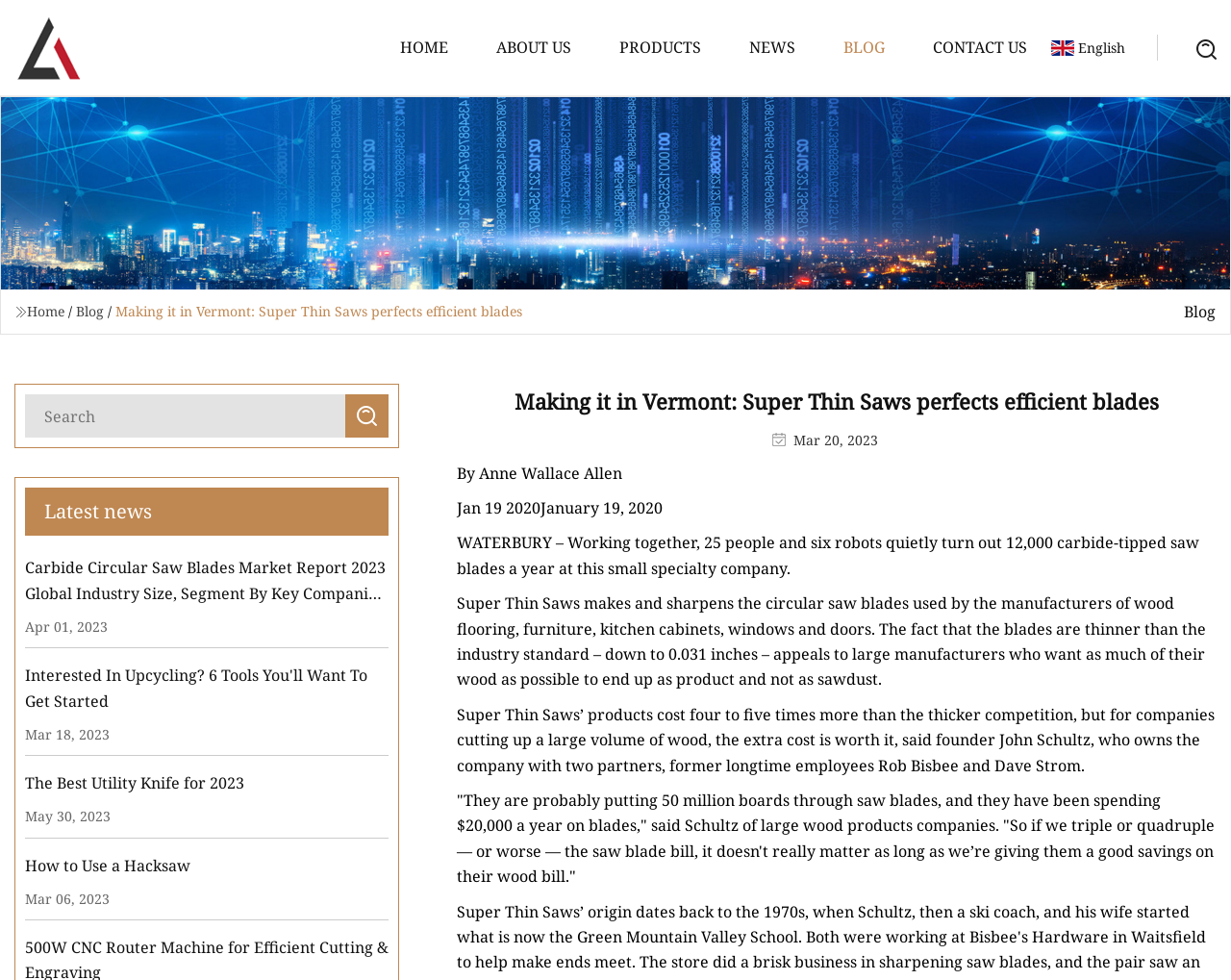Find the bounding box coordinates of the clickable element required to execute the following instruction: "Search for something". Provide the coordinates as four float numbers between 0 and 1, i.e., [left, top, right, bottom].

[0.02, 0.403, 0.281, 0.447]